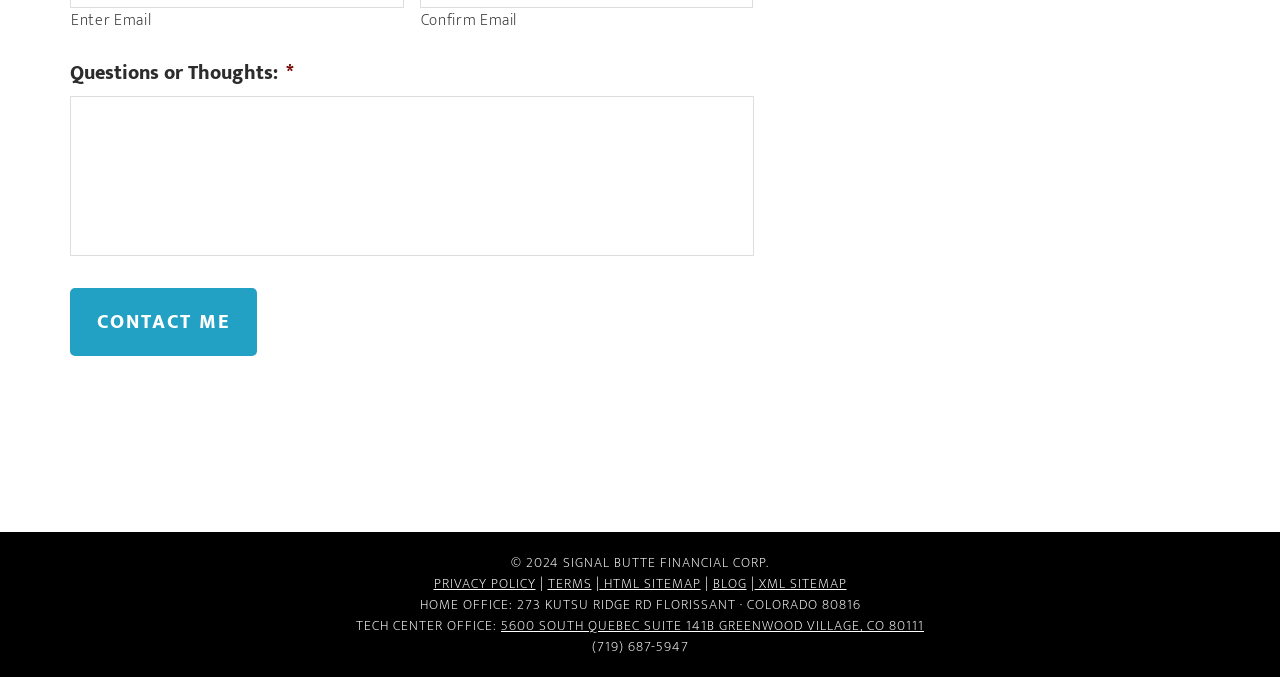What is the company name mentioned at the bottom of the page?
Refer to the screenshot and answer in one word or phrase.

SIGNAL BUTTE FINANCIAL CORP.